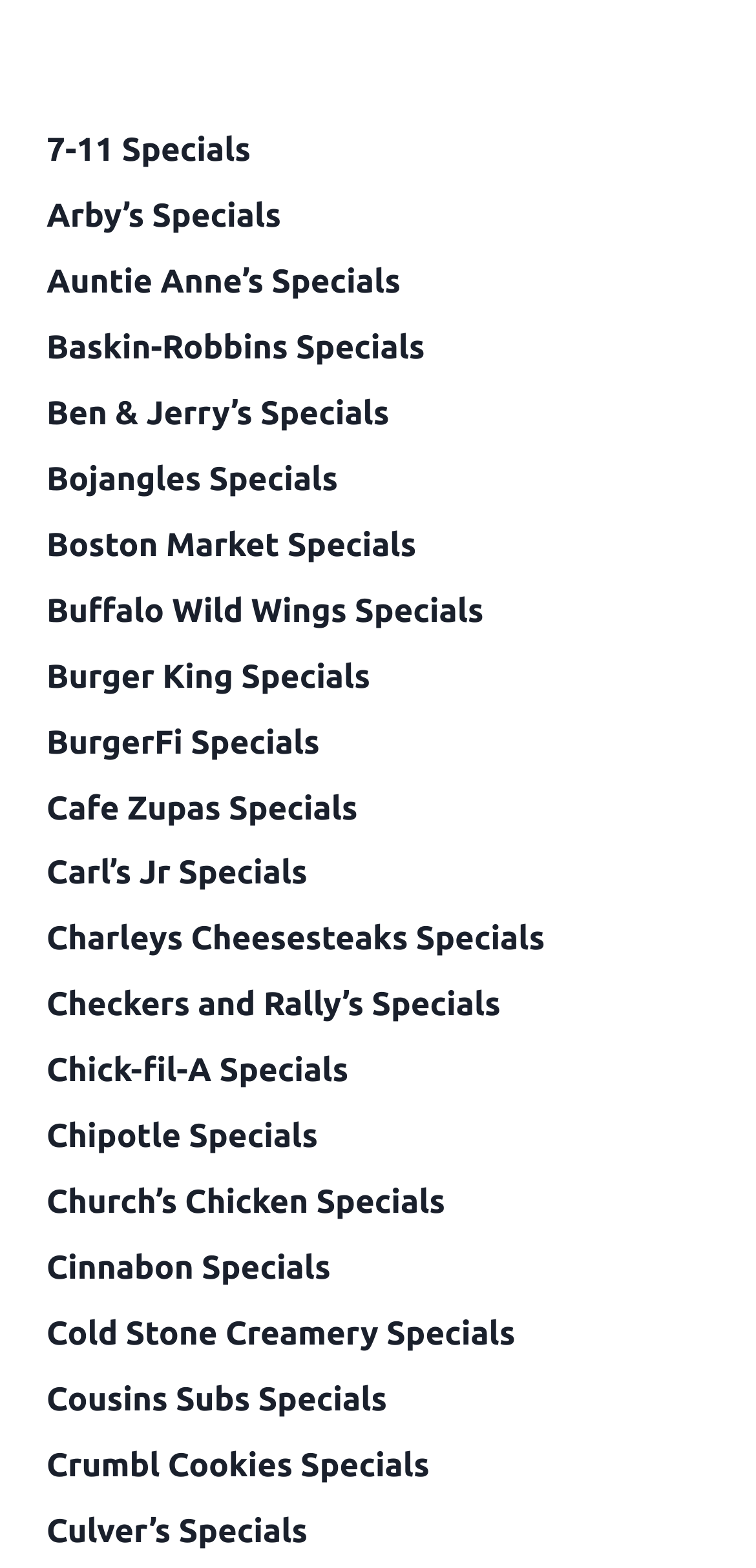Please identify the bounding box coordinates of the element that needs to be clicked to perform the following instruction: "Click on Trumbull".

None